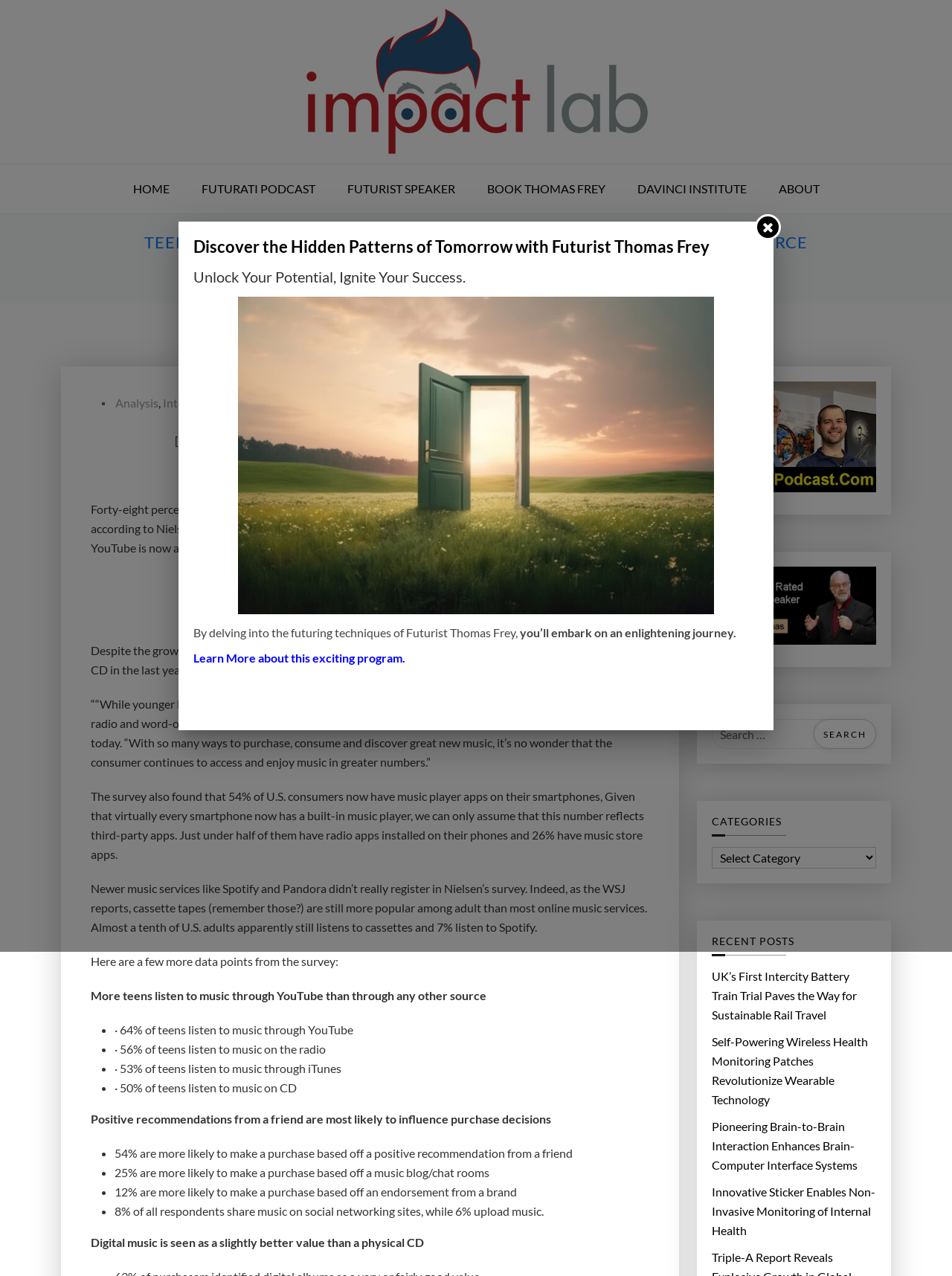Identify the bounding box coordinates of the clickable region necessary to fulfill the following instruction: "Click on the 'HOME' link". The bounding box coordinates should be four float numbers between 0 and 1, i.e., [left, top, right, bottom].

[0.124, 0.129, 0.193, 0.167]